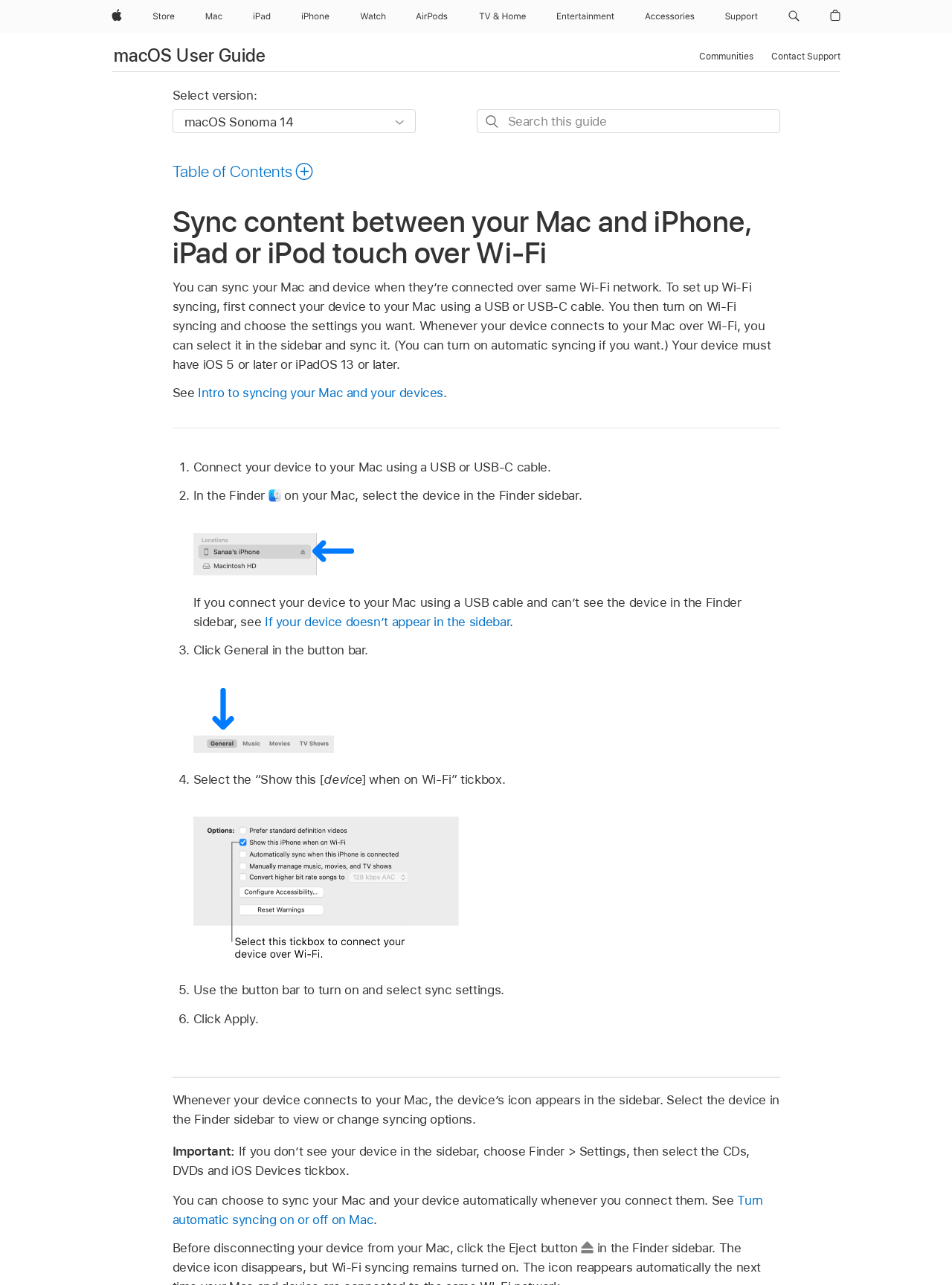What is the function of the 'General' button in the button bar?
Please give a detailed and thorough answer to the question, covering all relevant points.

According to the webpage, clicking the 'General' button in the button bar allows users to select the Wi-Fi syncing settings, which is part of the process of setting up Wi-Fi syncing between their Mac and device.